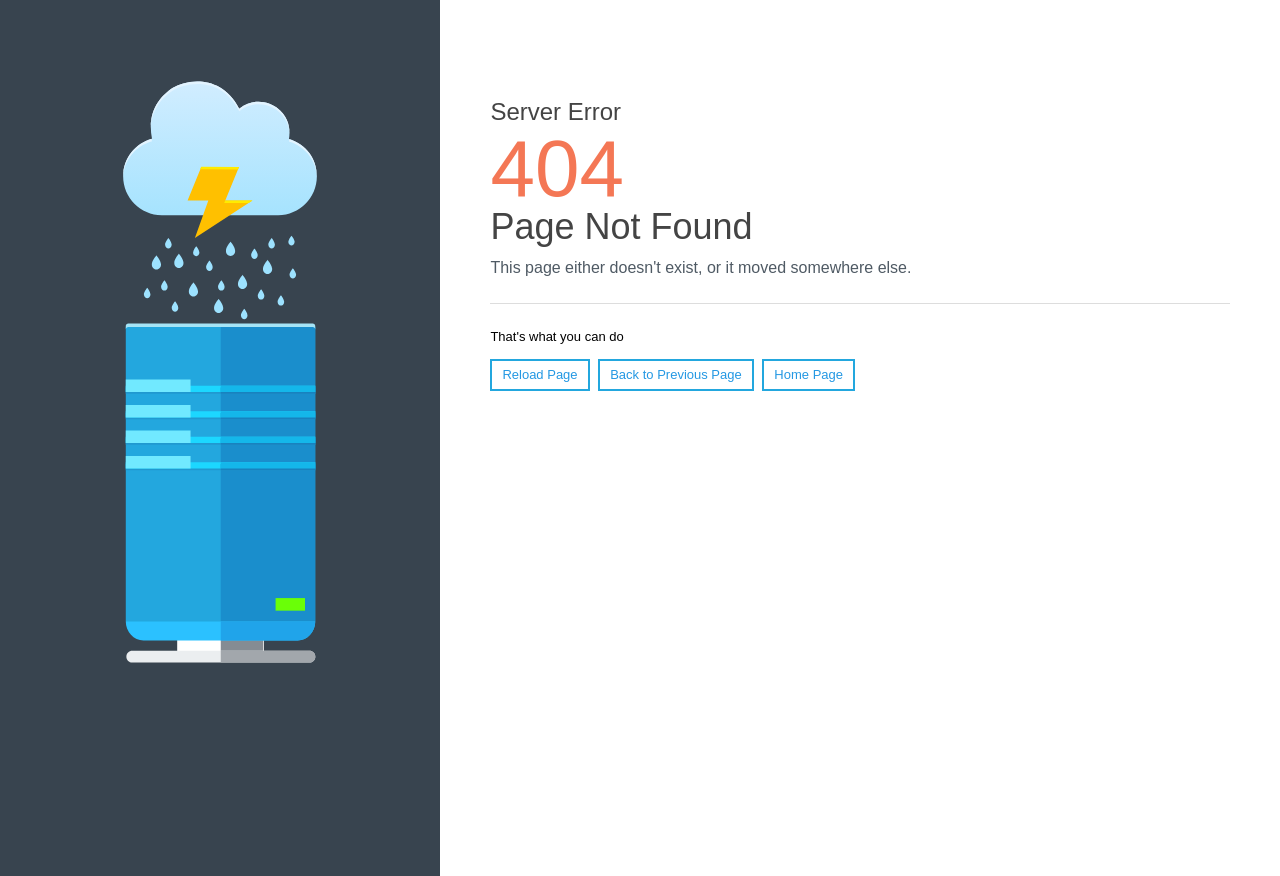Extract the bounding box coordinates for the UI element described by the text: "Back to Previous Page". The coordinates should be in the form of [left, top, right, bottom] with values between 0 and 1.

[0.467, 0.409, 0.589, 0.446]